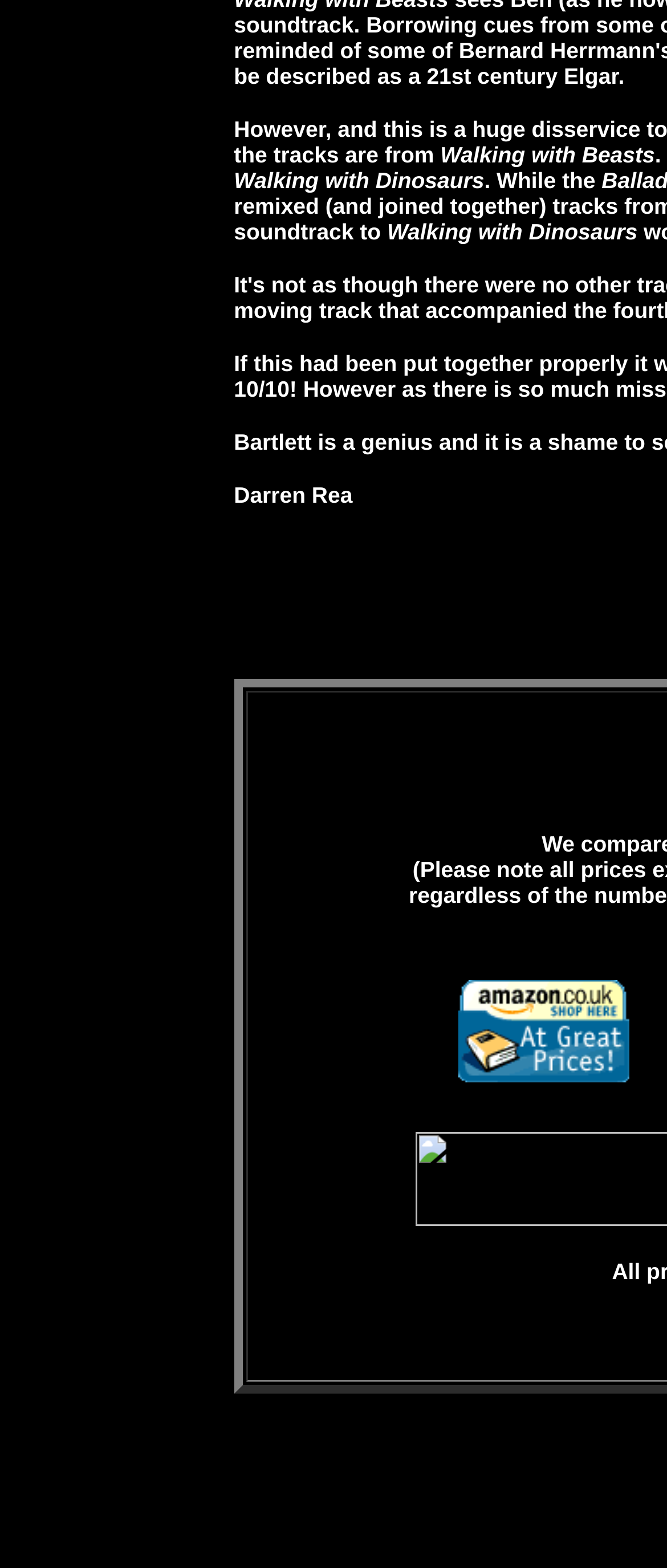Mark the bounding box of the element that matches the following description: "New Topic".

None